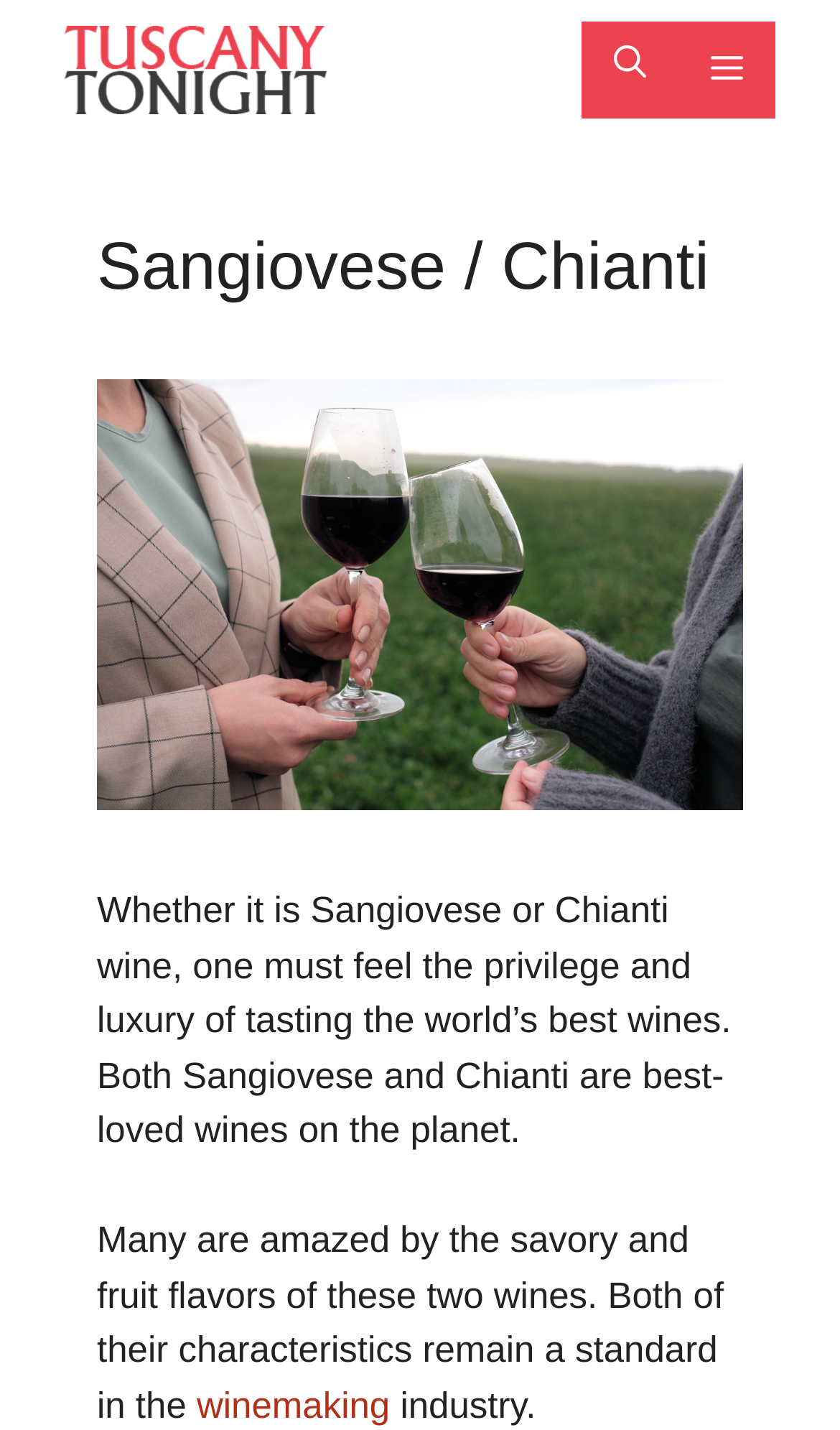What type of wine is described on this webpage?
Answer the question with a single word or phrase by looking at the picture.

Sangiovese and Chianti